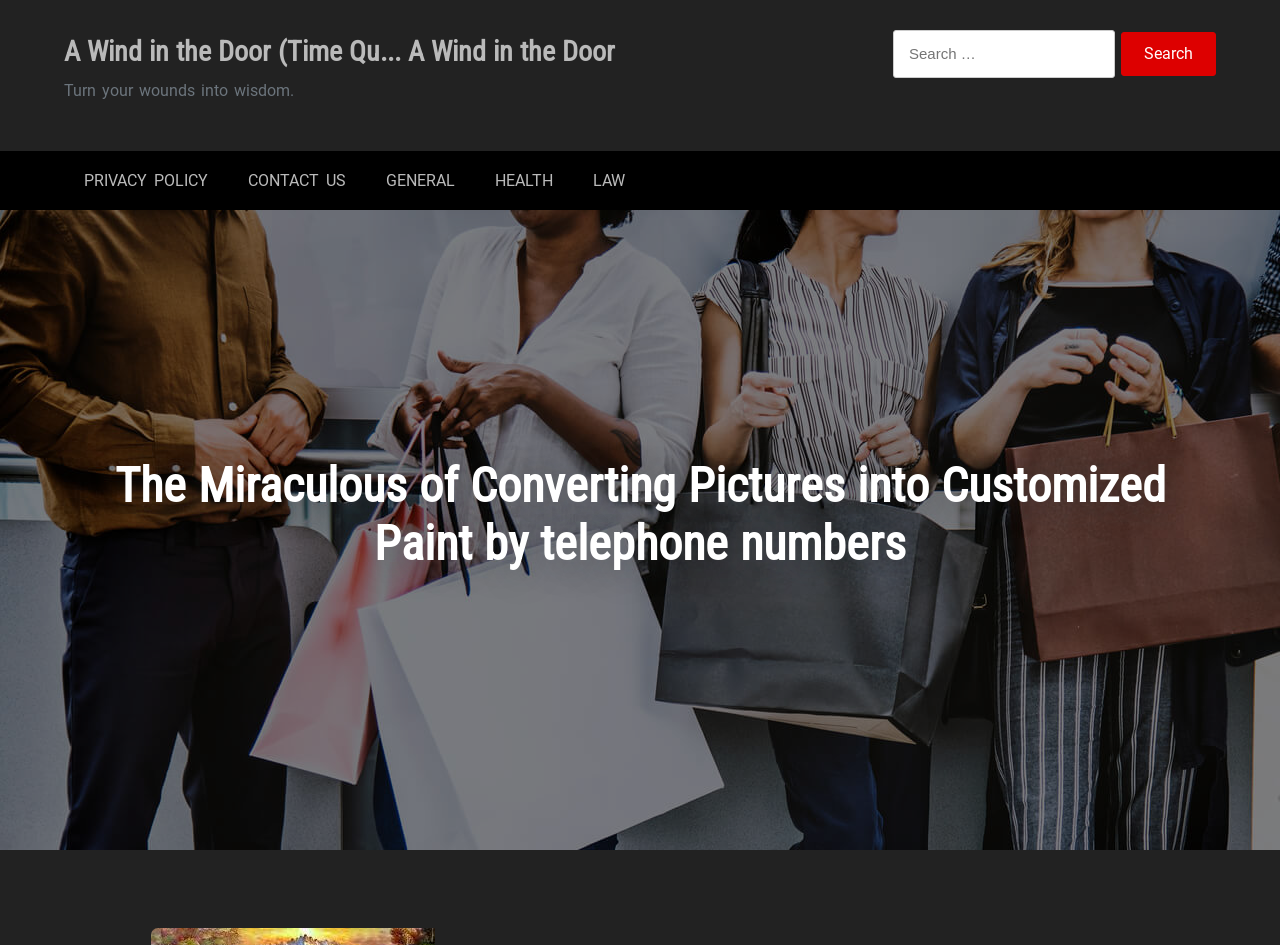What is the main topic of the webpage?
Refer to the image and provide a one-word or short phrase answer.

Converting Pictures into Customized Paint